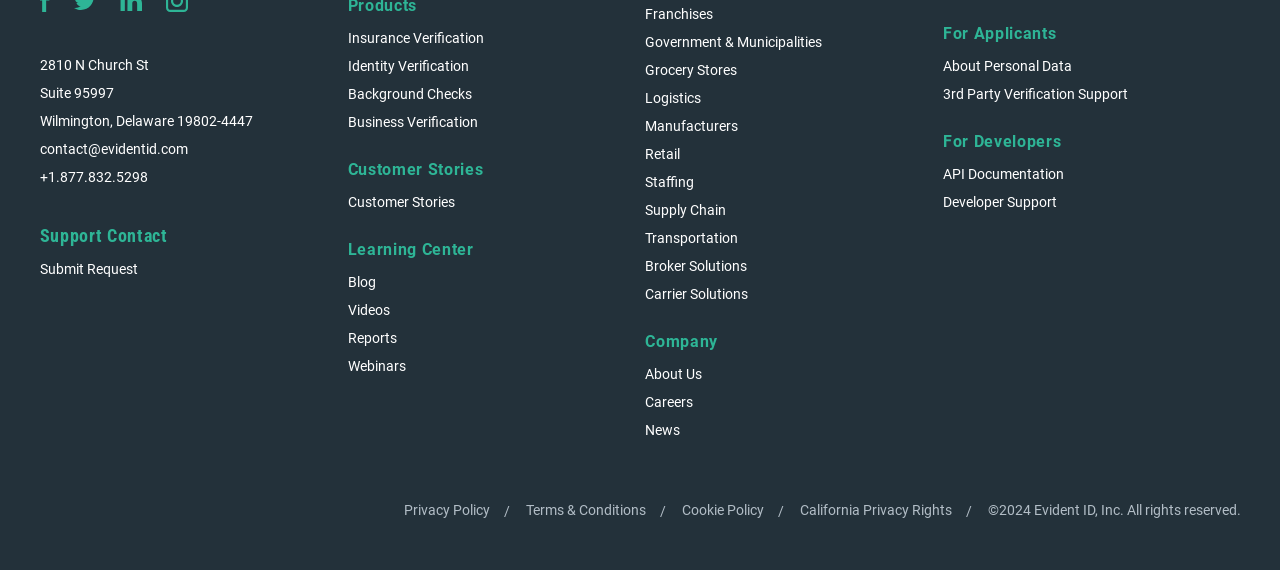Answer the question with a brief word or phrase:
What types of verification services are offered?

Insurance Verification, Identity Verification, Background Checks, Business Verification